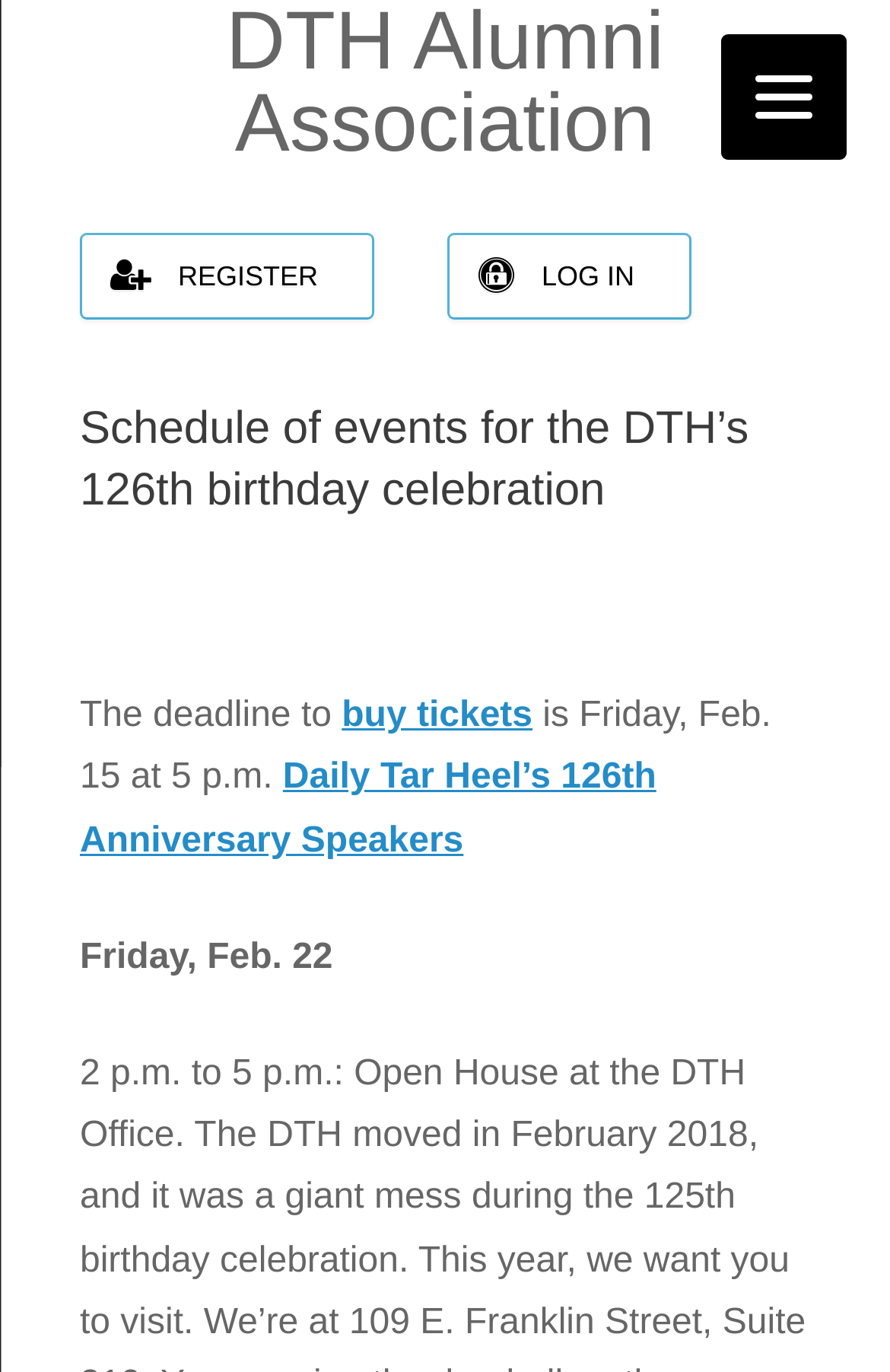Provide a thorough description of the webpage's content and layout.

The webpage appears to be an event page for the Daily Tar Heel's 126th birthday celebration. At the top left, there is a link to the "DTH Alumni Association" with a heading of the same name. Below this, there are two complementary sections, each containing a link: one to "REGISTER" and the other to "LOG IN". 

To the right of these sections, there is a header section that spans the width of the page, containing the title "Schedule of events for the DTH’s 126th birthday celebration". 

Below the header, there is a paragraph of text that informs visitors about the deadline to buy tickets, which is Friday, Feb. 15 at 5 p.m. The text also mentions the "Daily Tar Heel’s 126th Anniversary Speakers" event, scheduled for Friday, Feb. 22. 

At the top right, there is a "Menu" button.